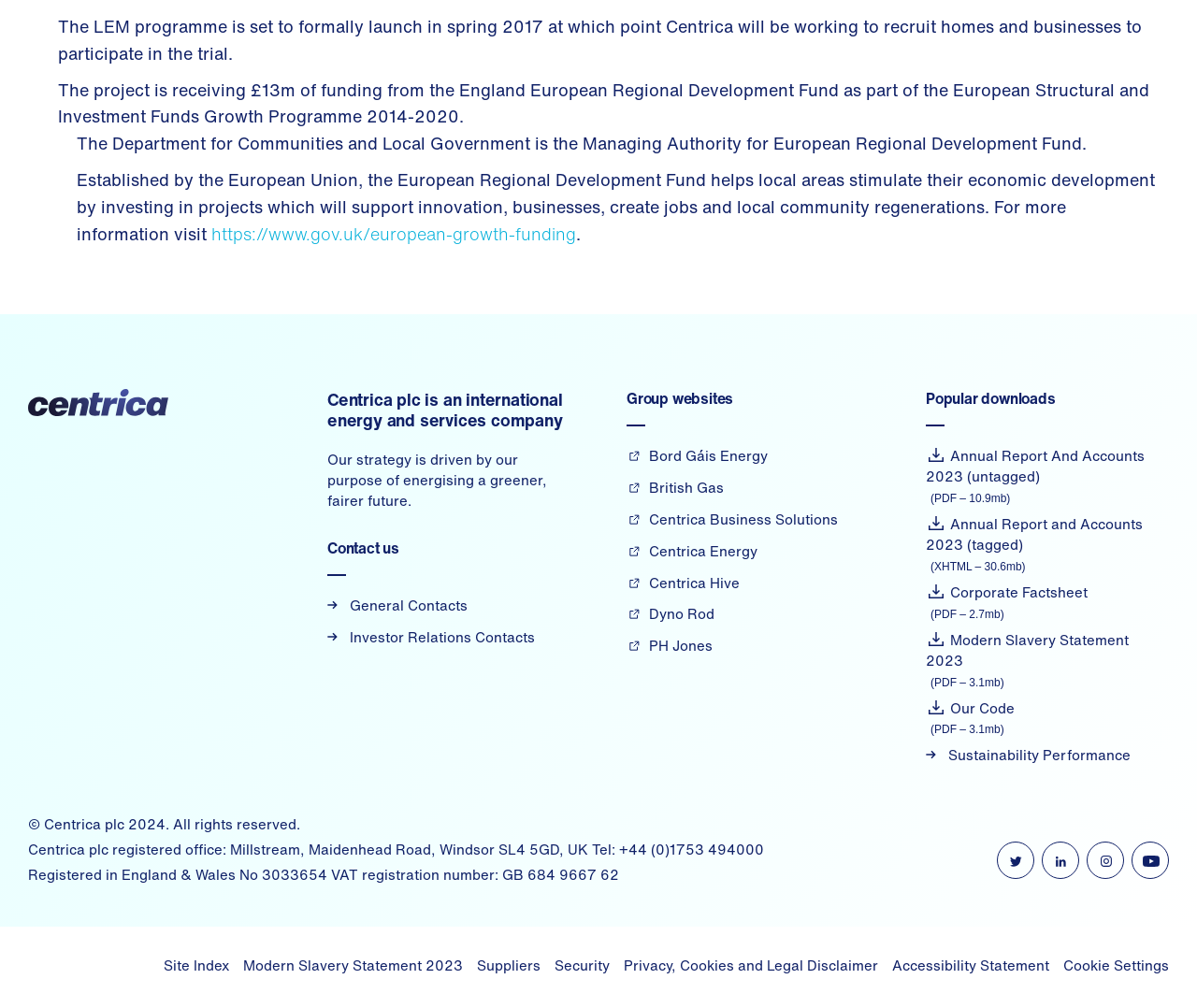Provide the bounding box coordinates for the UI element that is described by this text: "Back to 2021/22 Archive". The coordinates should be in the form of four float numbers between 0 and 1: [left, top, right, bottom].

None